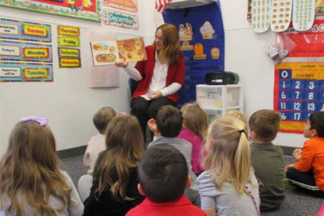How are the students seated?
Deliver a detailed and extensive answer to the question.

The students are seated on the floor, and they are sitting cross-legged, which indicates that they are comfortable and attentive, leaning forward in anticipation of the story being read aloud.